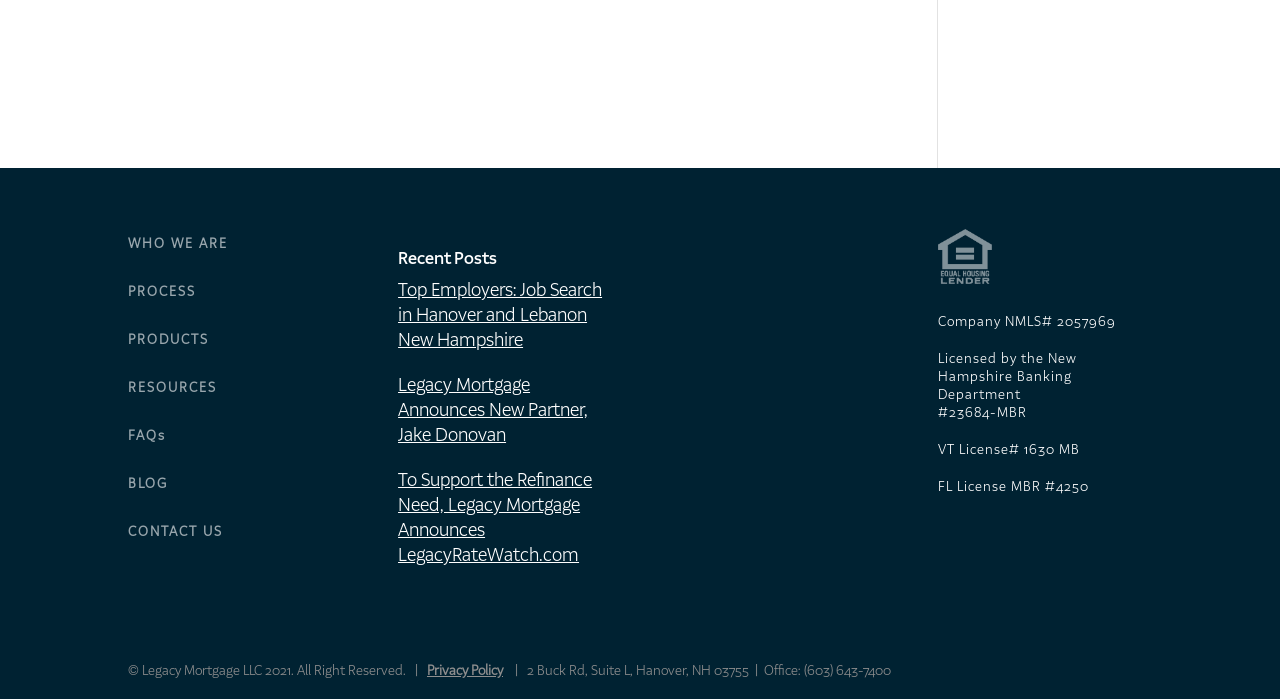Find the bounding box coordinates of the element to click in order to complete this instruction: "Click on WHO WE ARE". The bounding box coordinates must be four float numbers between 0 and 1, denoted as [left, top, right, bottom].

[0.1, 0.335, 0.178, 0.362]